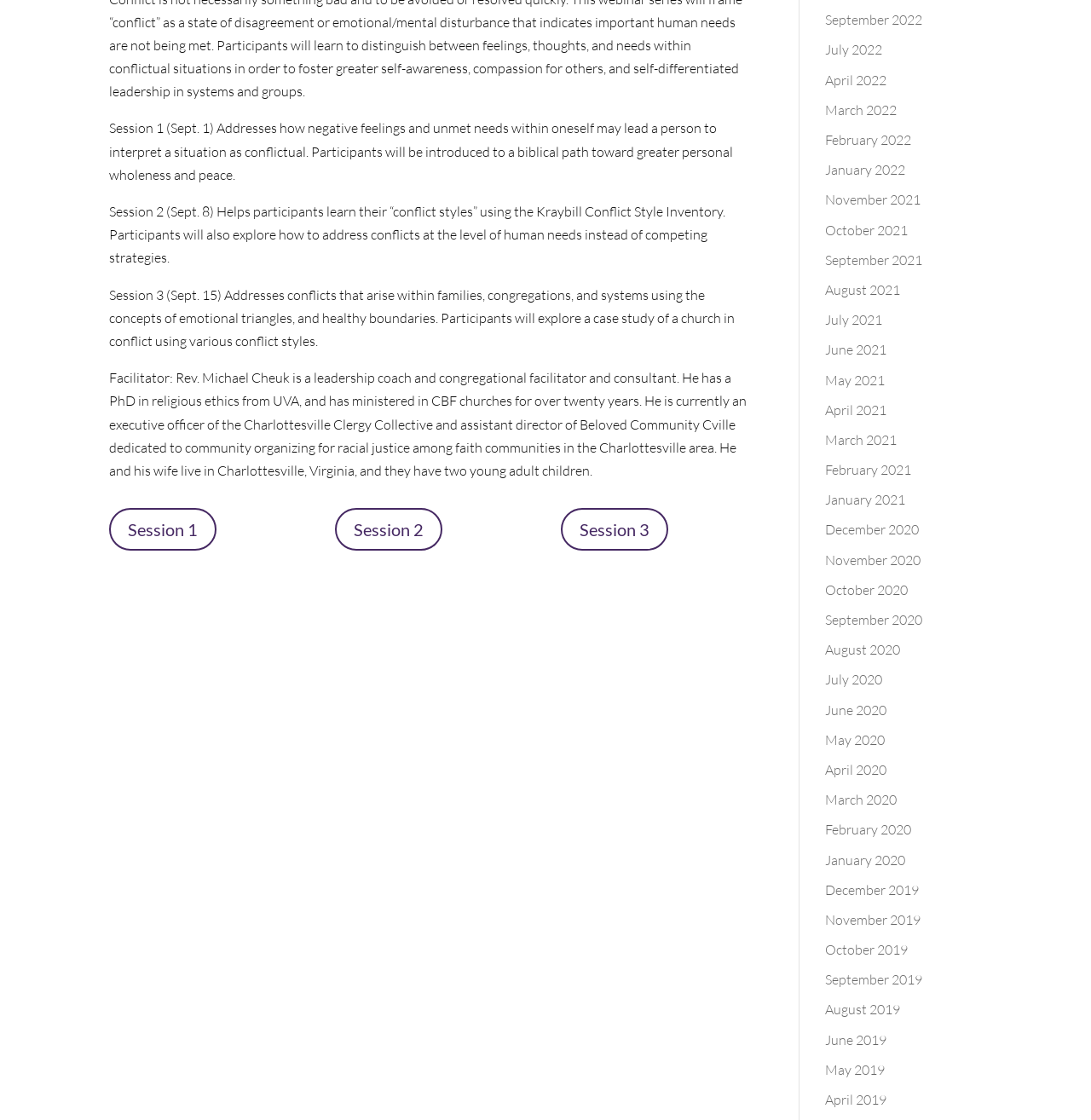Find and specify the bounding box coordinates that correspond to the clickable region for the instruction: "View Session 3 details".

[0.514, 0.454, 0.613, 0.492]